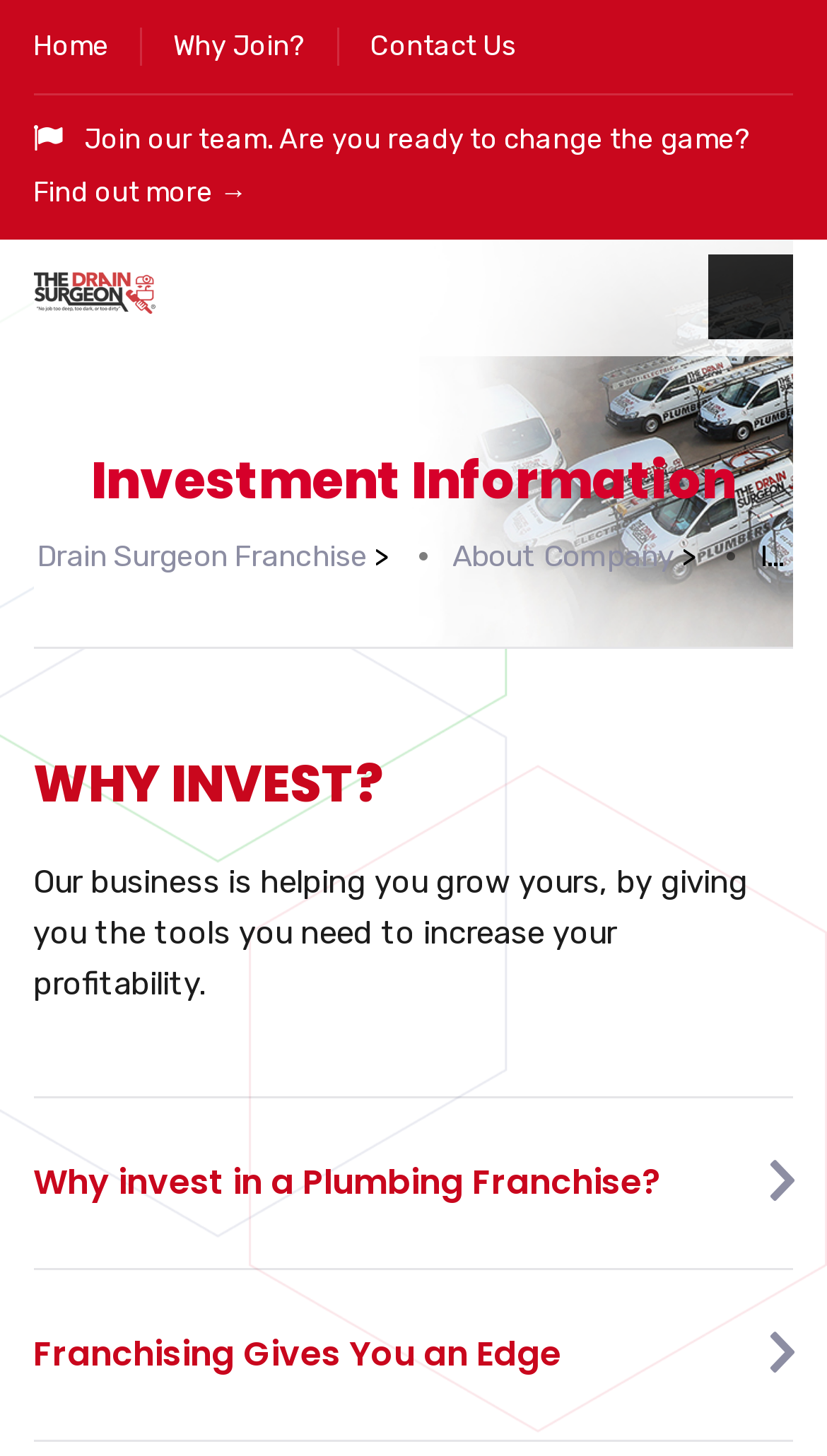What is the text of the link below 'Join our team. Are you ready to change the game?'?
Refer to the image and respond with a one-word or short-phrase answer.

Find out more →